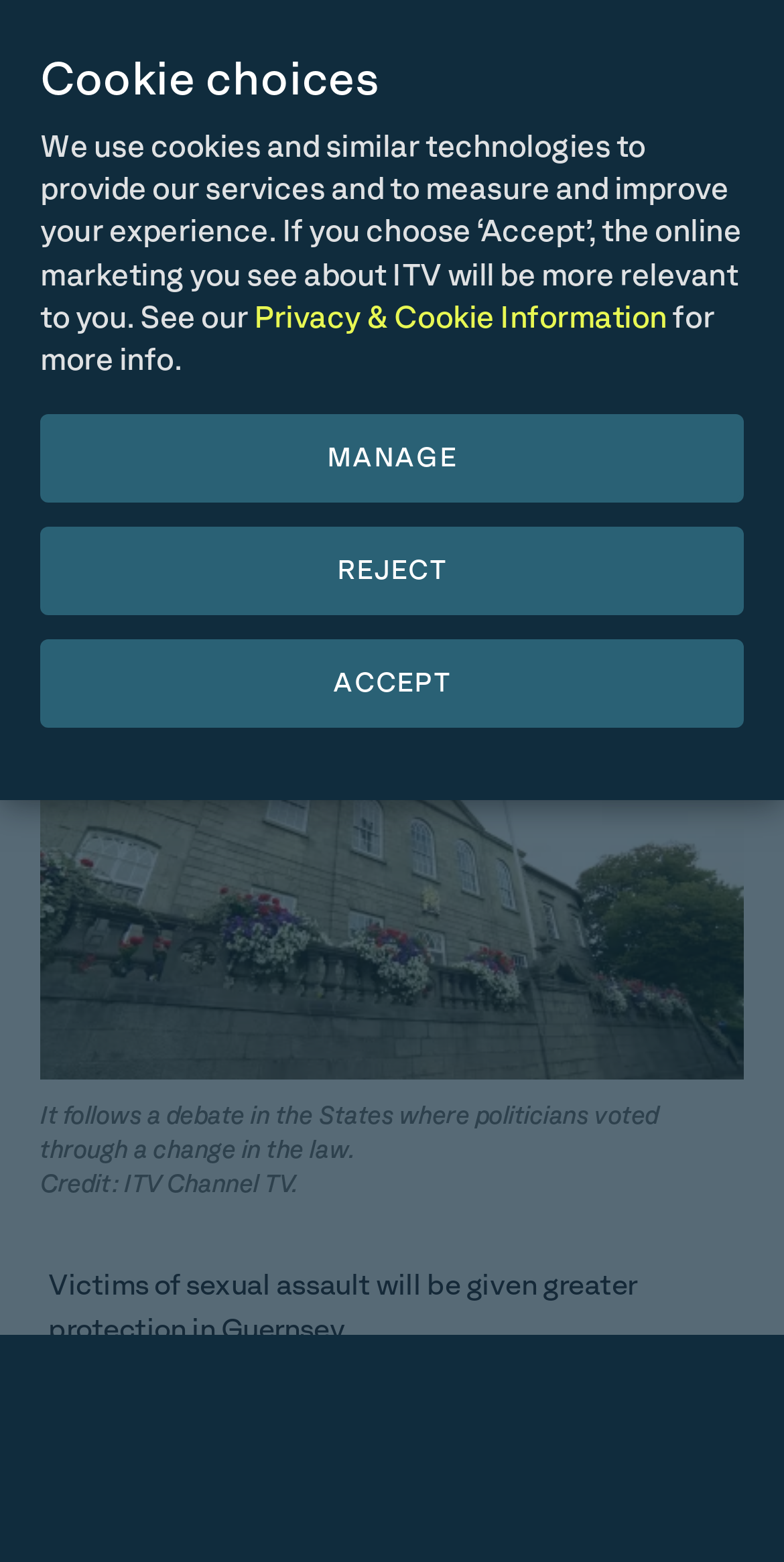Identify the coordinates of the bounding box for the element that must be clicked to accomplish the instruction: "Open mobile menu".

[0.867, 0.0, 0.969, 0.062]